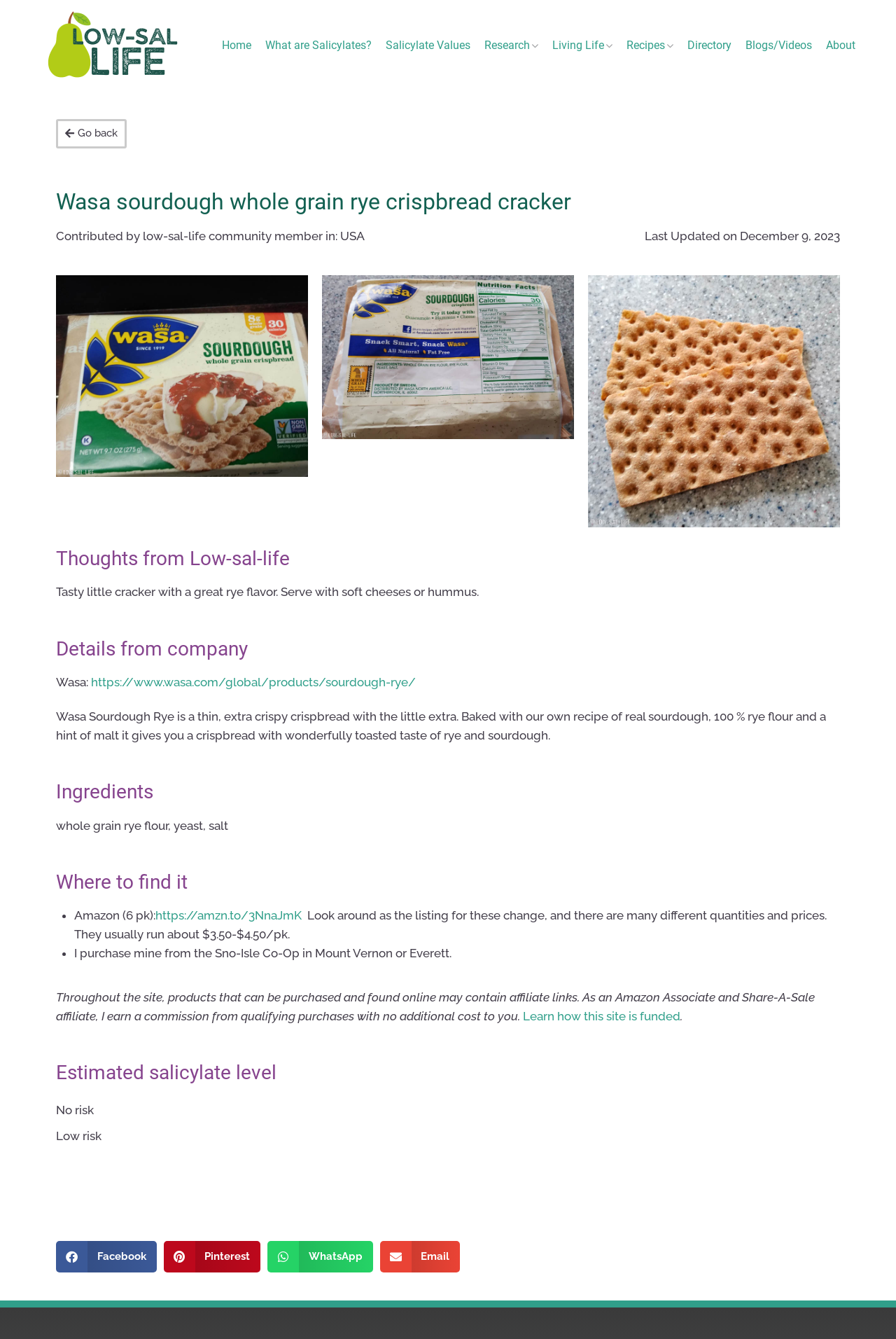Locate and extract the headline of this webpage.

Wasa sourdough whole grain rye crispbread cracker